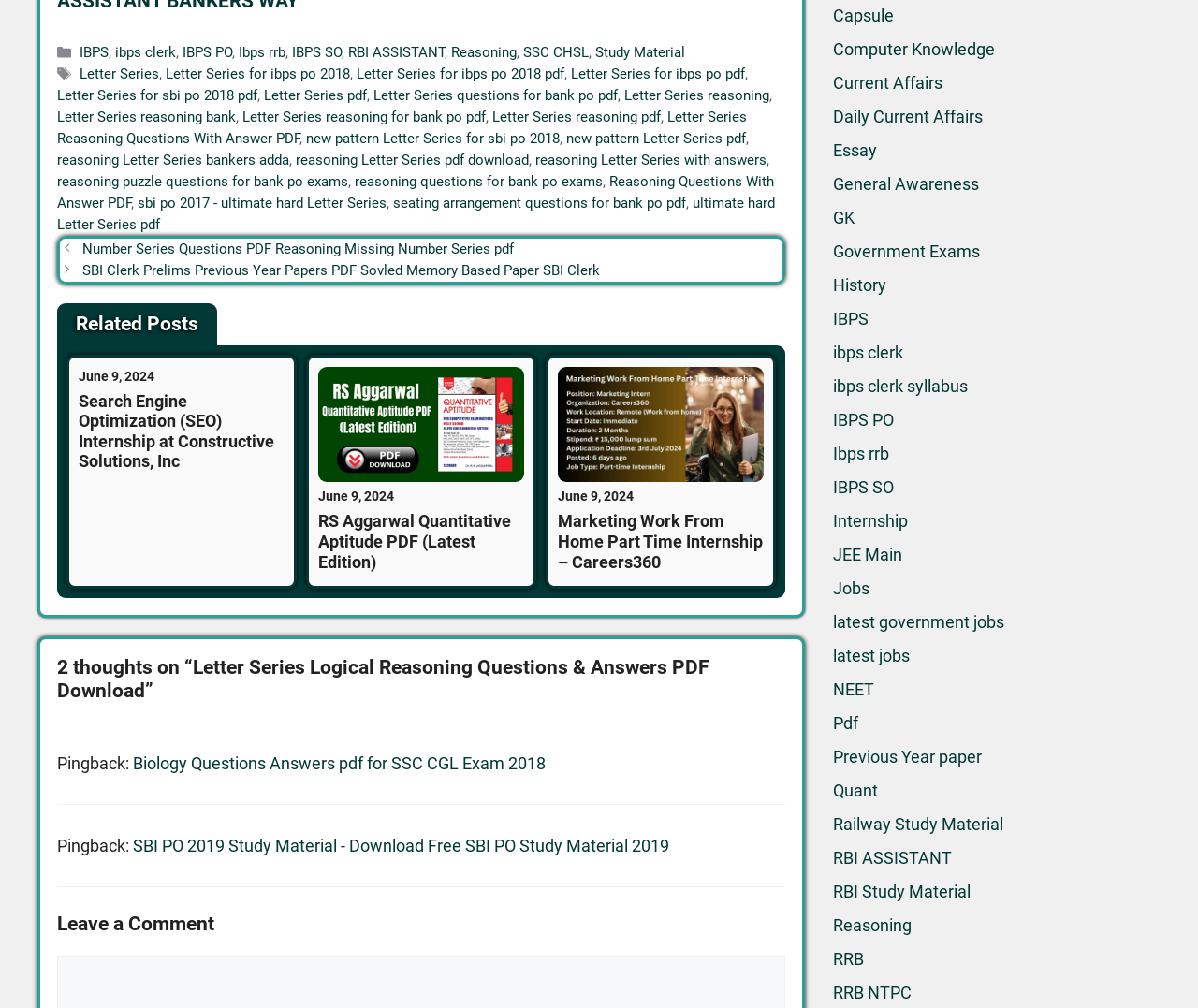Please specify the bounding box coordinates of the element that should be clicked to execute the given instruction: 'Click on the 'Search Engine Optimization (SEO) Internship at Constructive Solutions, Inc' link'. Ensure the coordinates are four float numbers between 0 and 1, expressed as [left, top, right, bottom].

[0.258, 0.354, 0.445, 0.581]